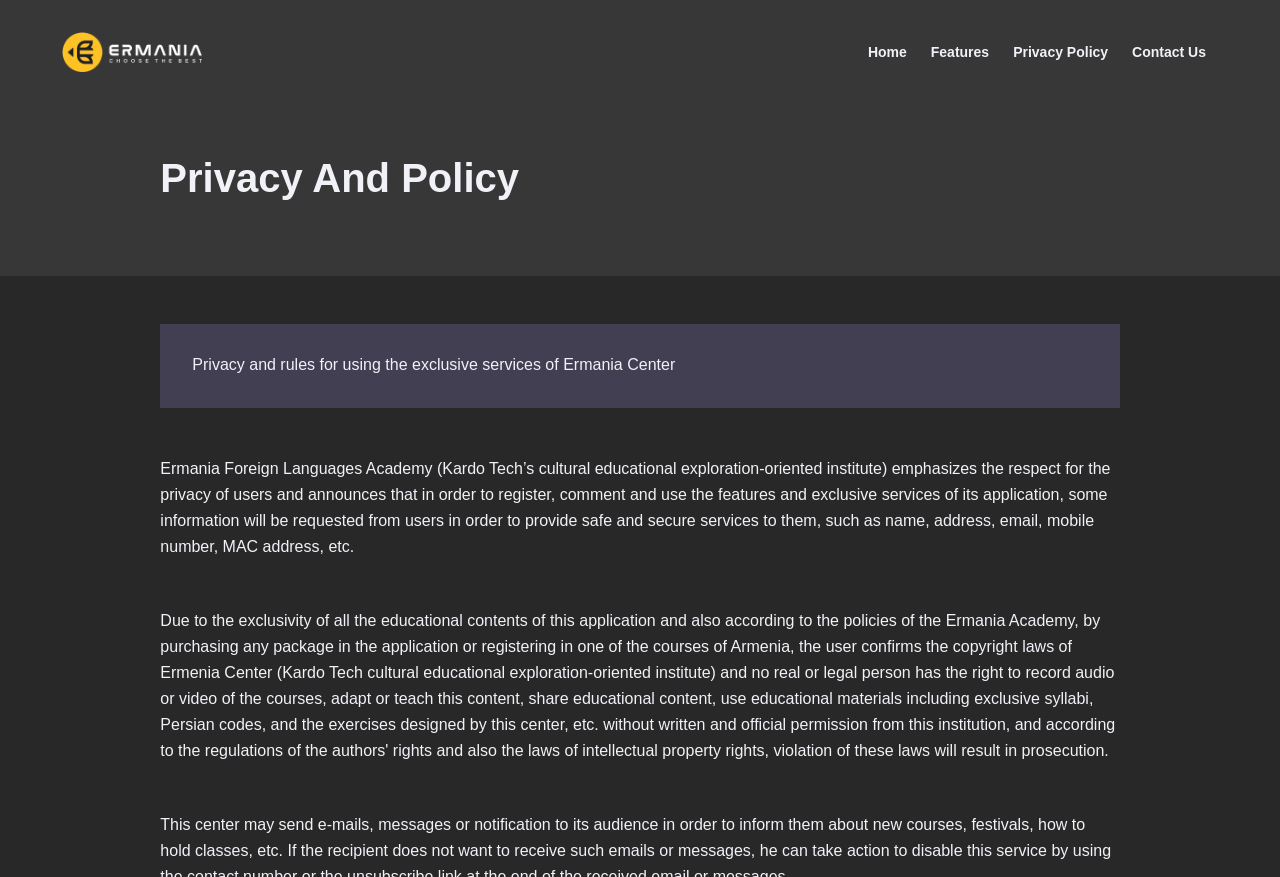What is the main navigation section divided into?
Based on the visual content, answer with a single word or a brief phrase.

Four links